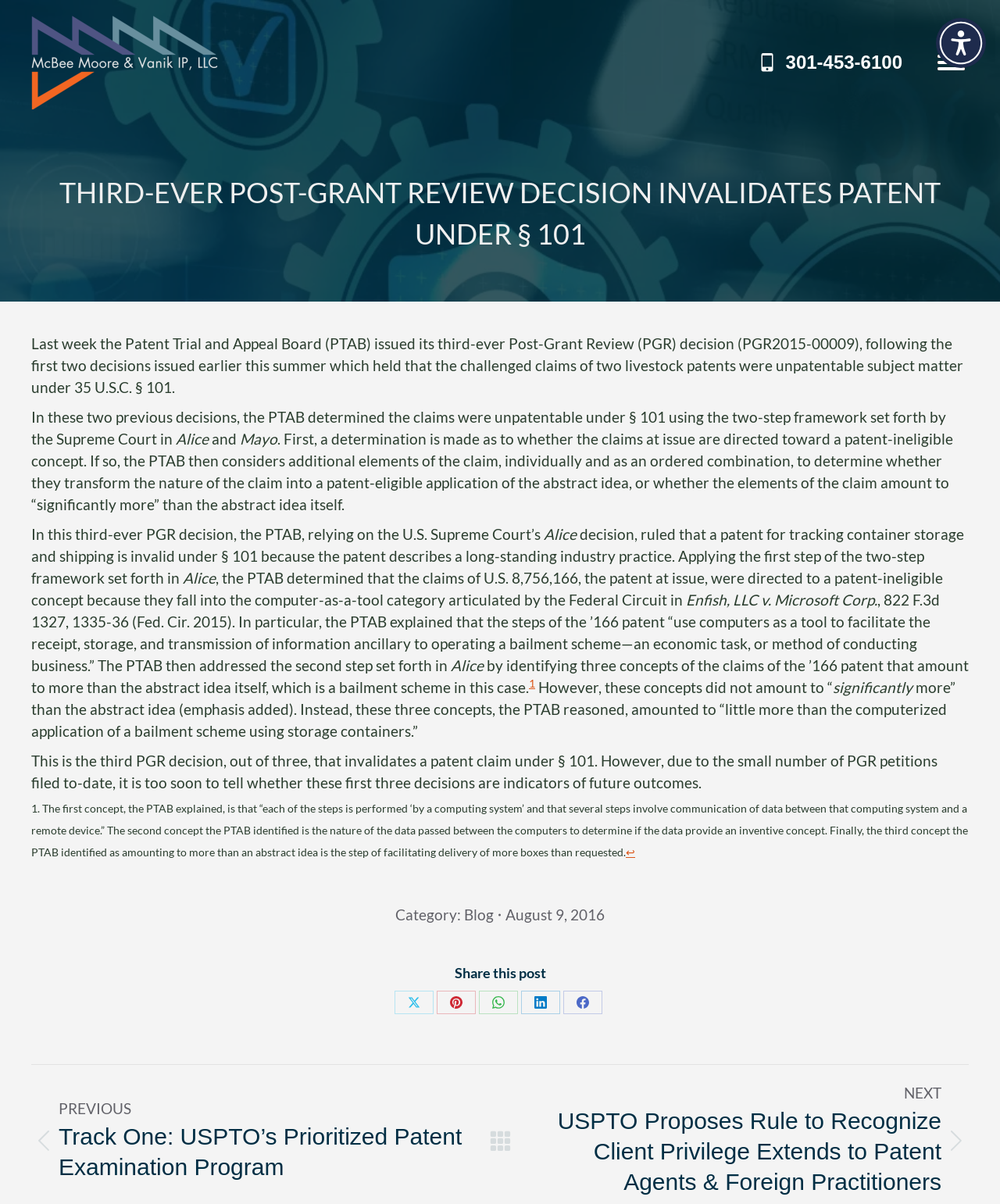Given the description aria-label="Accessibility Menu" title="Accessibility Menu", predict the bounding box coordinates of the UI element. Ensure the coordinates are in the format (top-left x, top-left y, bottom-right x, bottom-right y) and all values are between 0 and 1.

[0.936, 0.015, 0.986, 0.056]